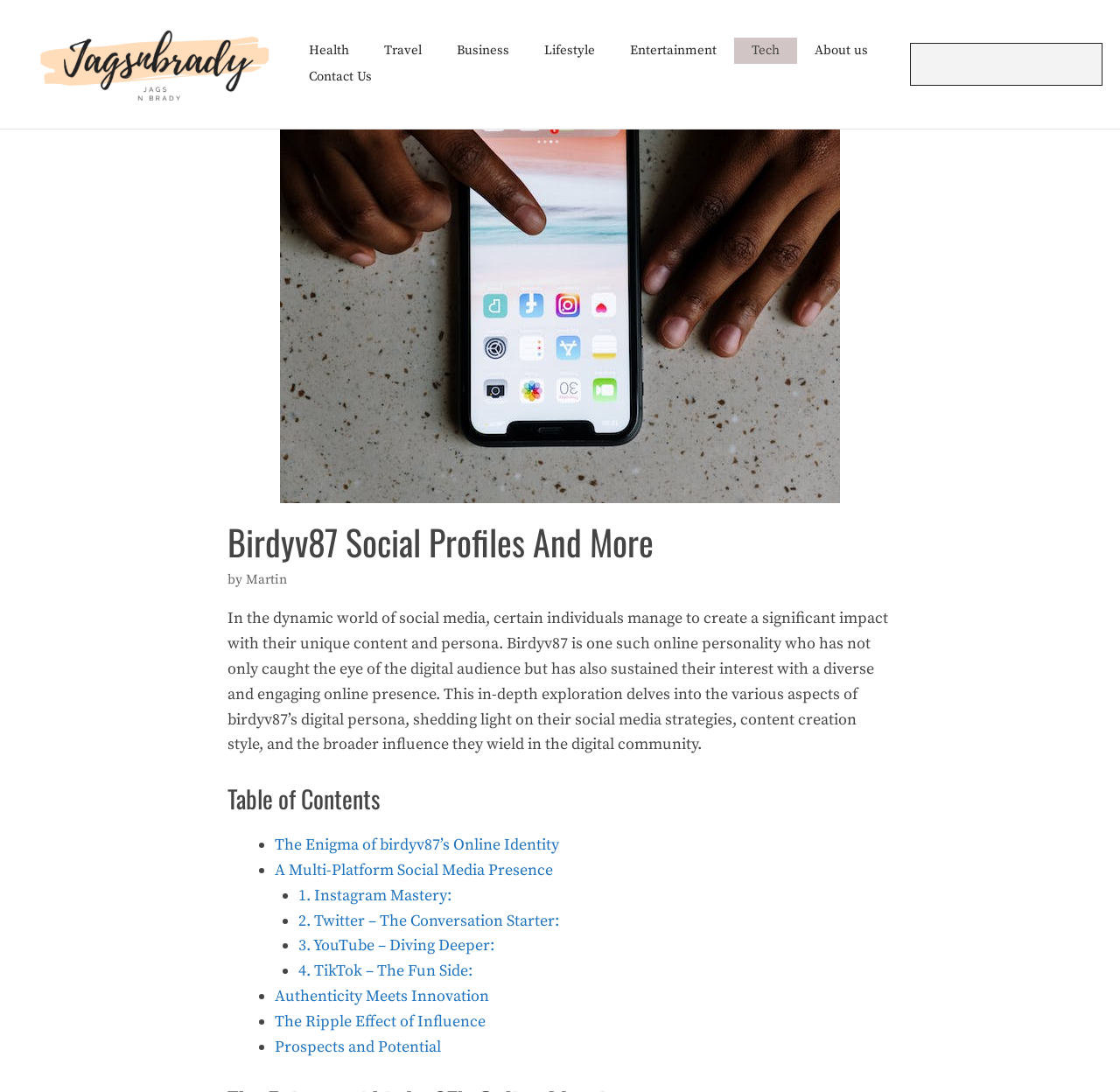Locate the bounding box coordinates of the clickable area needed to fulfill the instruction: "Check the About us page".

[0.712, 0.035, 0.79, 0.059]